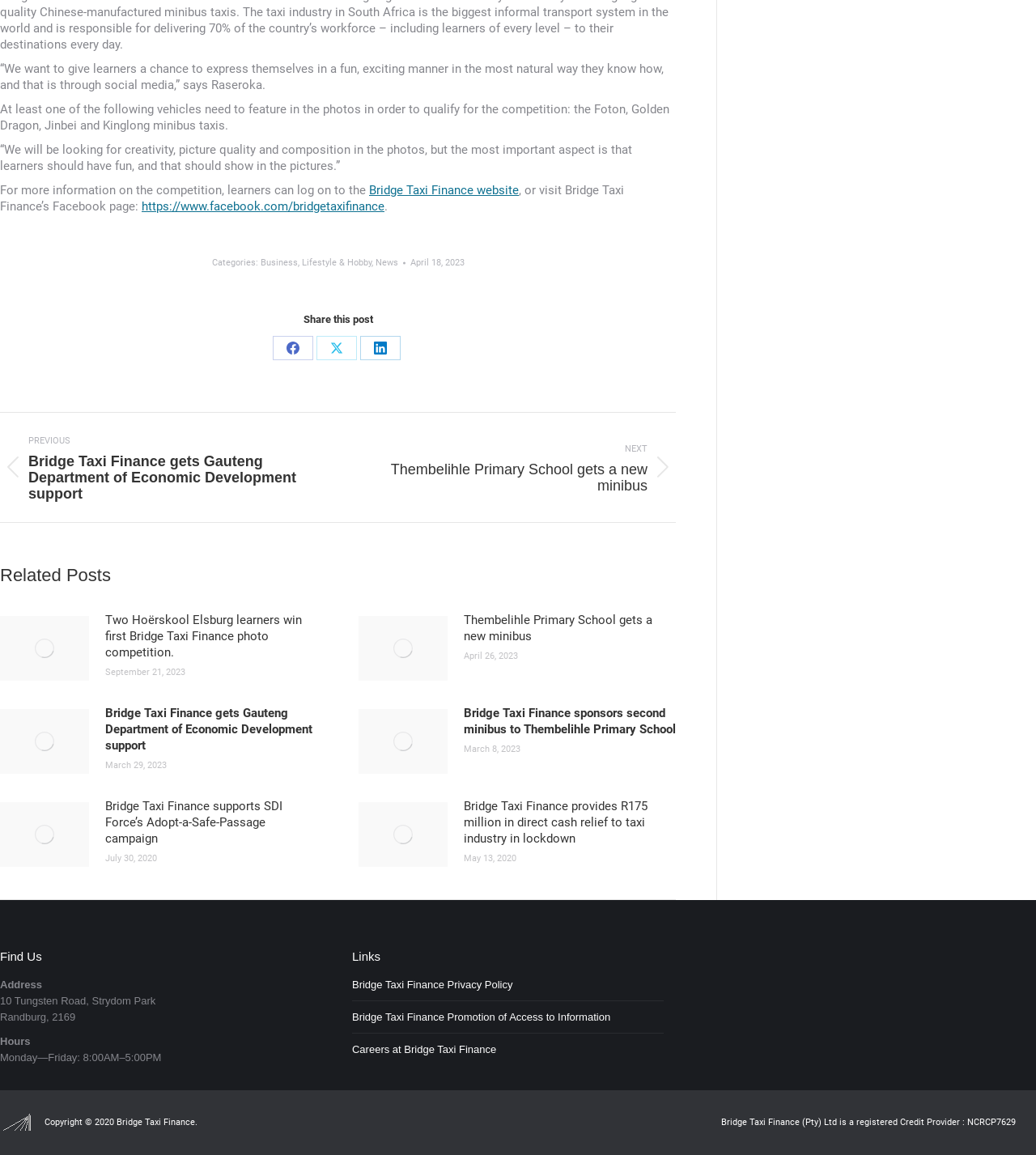Identify the bounding box coordinates for the region to click in order to carry out this instruction: "View the 'Related Posts'". Provide the coordinates using four float numbers between 0 and 1, formatted as [left, top, right, bottom].

[0.0, 0.487, 0.652, 0.508]